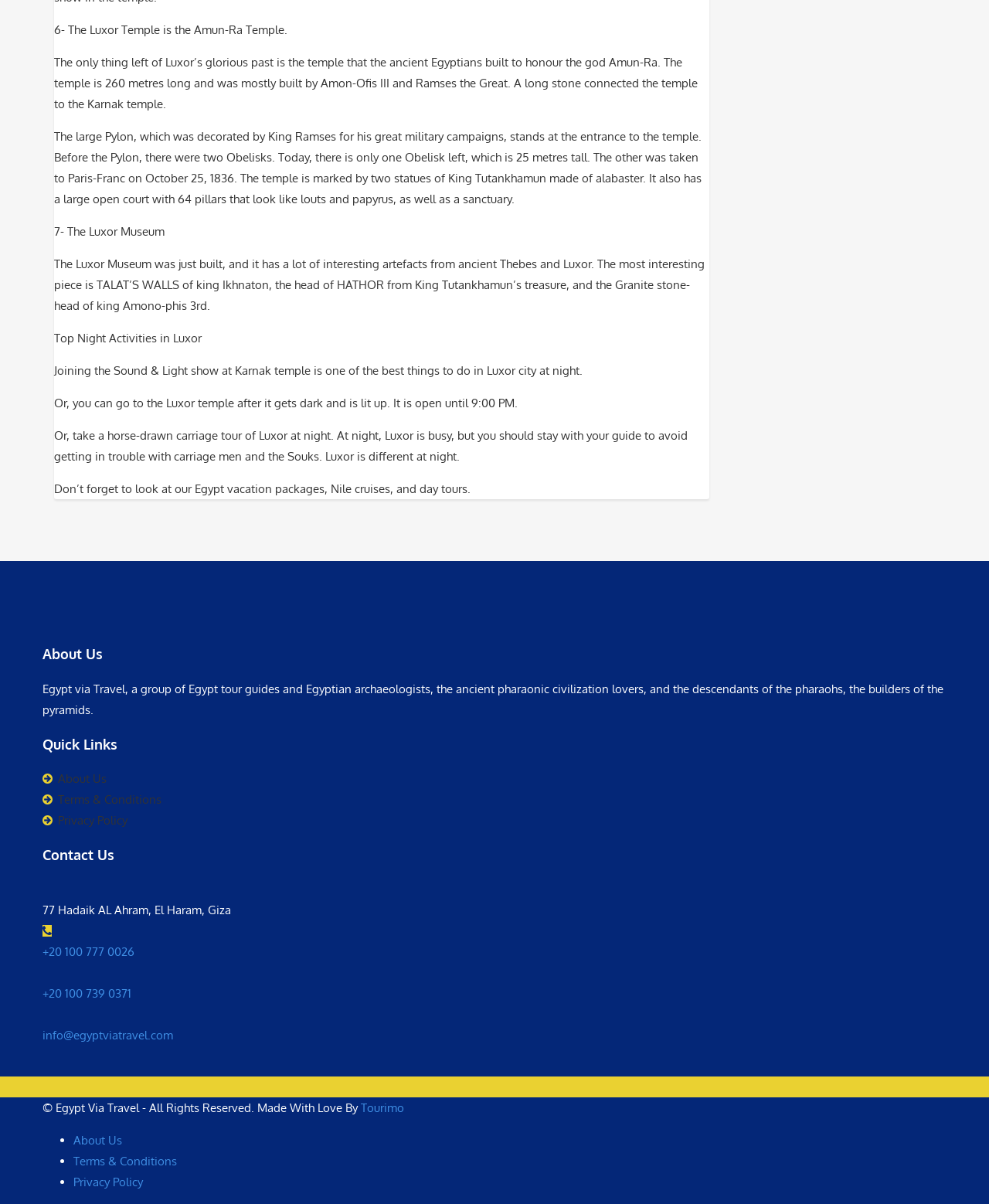Based on the element description: "info@egyptviatravel.com", identify the bounding box coordinates for this UI element. The coordinates must be four float numbers between 0 and 1, listed as [left, top, right, bottom].

[0.043, 0.854, 0.175, 0.866]